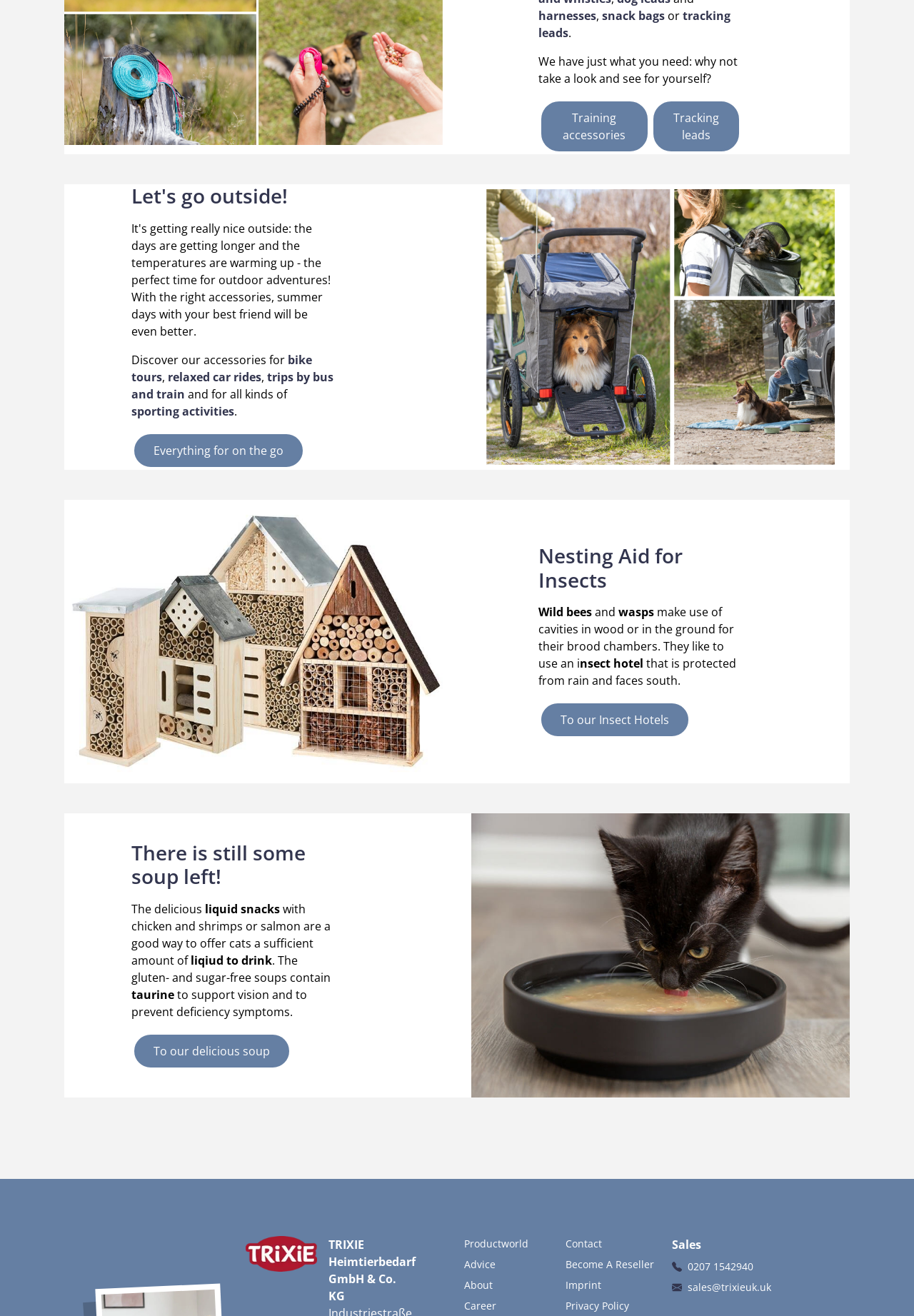Locate the bounding box coordinates of the clickable region to complete the following instruction: "Explore 'bike tours'."

[0.144, 0.267, 0.341, 0.292]